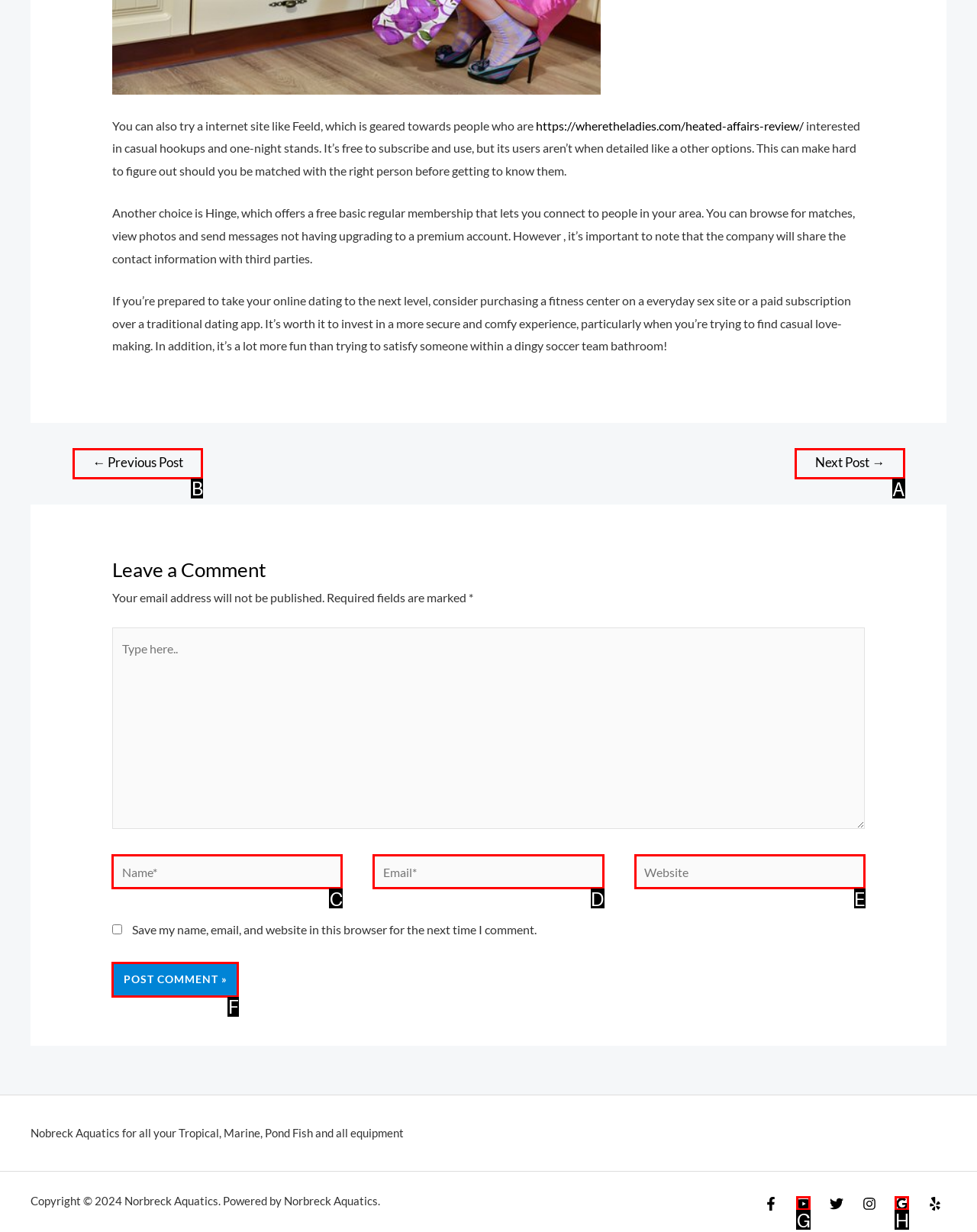Select the HTML element to finish the task: Click the 'Next Post →' link Reply with the letter of the correct option.

A